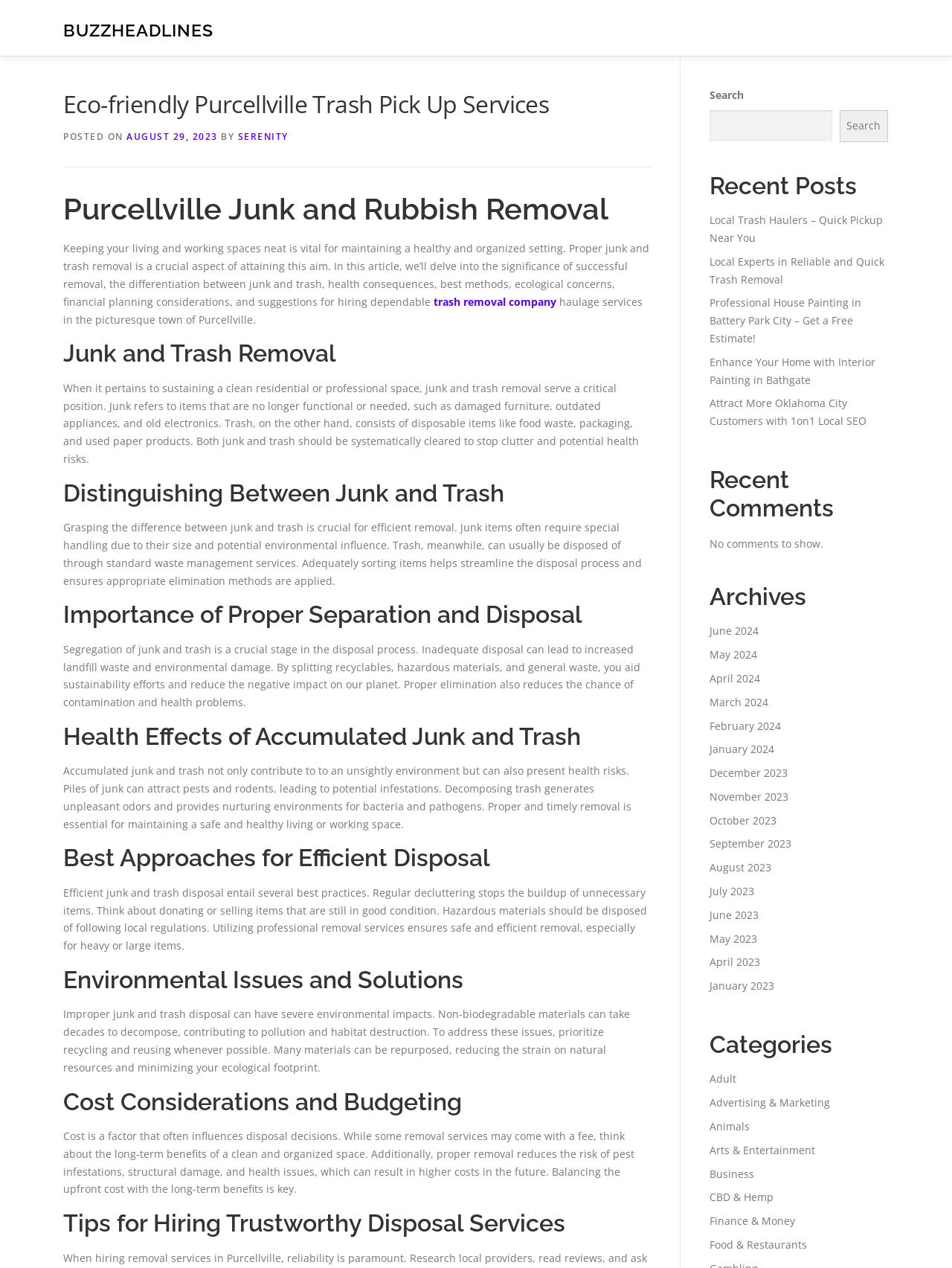Locate the bounding box coordinates of the element to click to perform the following action: 'check the table'. The coordinates should be given as four float values between 0 and 1, in the form of [left, top, right, bottom].

None